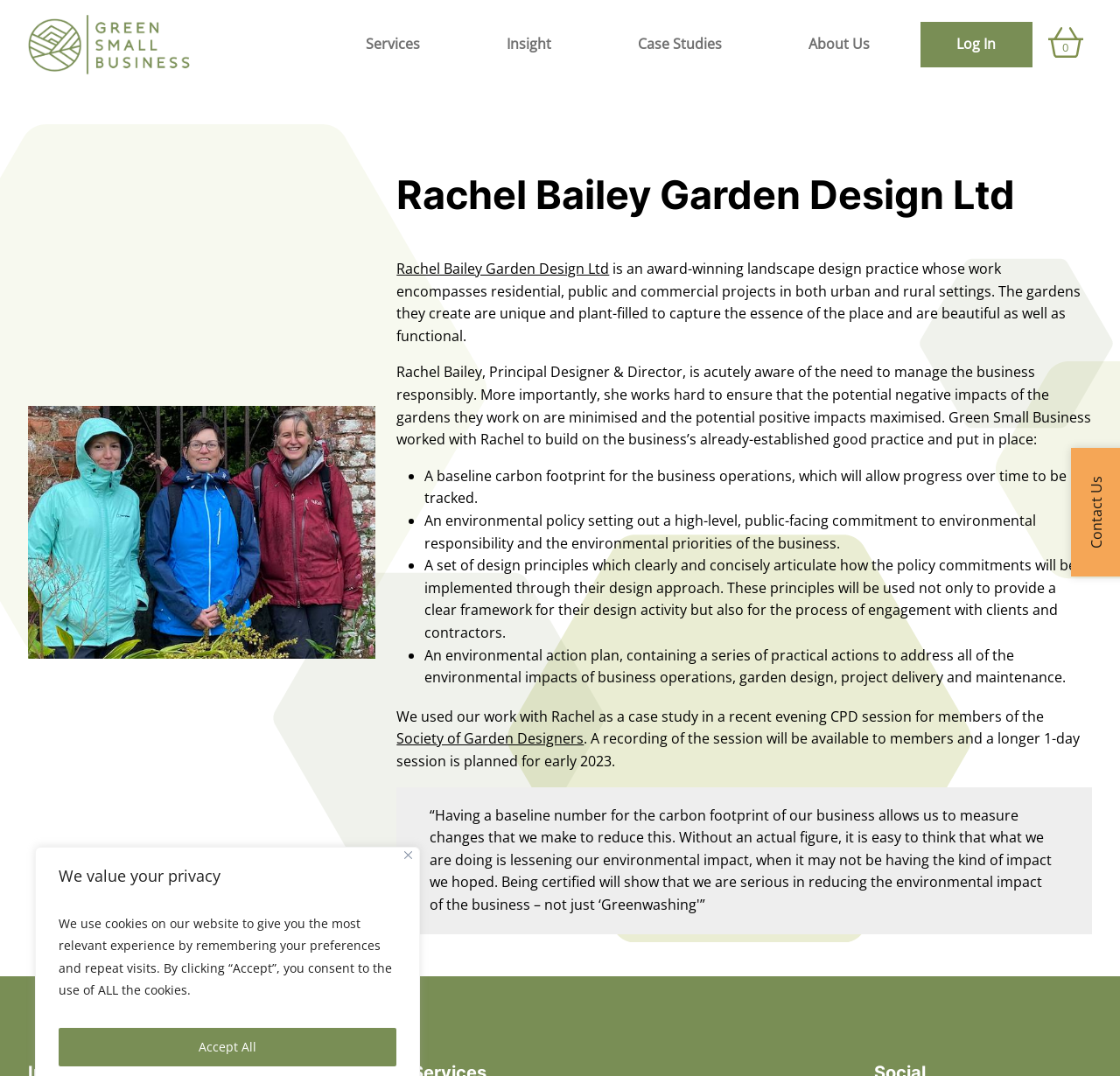Determine the bounding box for the described HTML element: "alt="Green Small Business"". Ensure the coordinates are four float numbers between 0 and 1 in the format [left, top, right, bottom].

[0.025, 0.013, 0.17, 0.07]